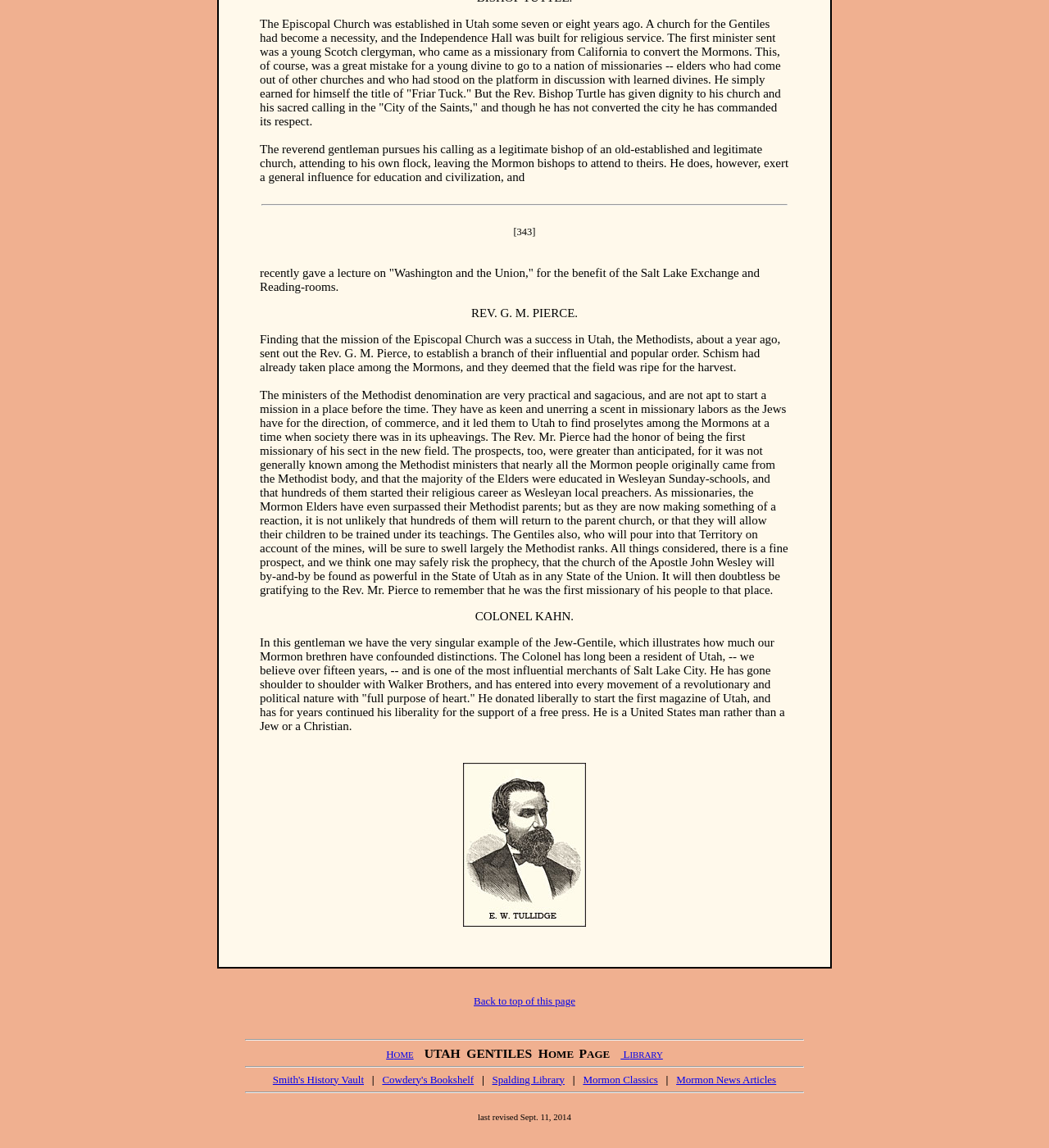Answer with a single word or phrase: 
What is the name of the bishop mentioned in the text?

Rev. Bishop Turtle